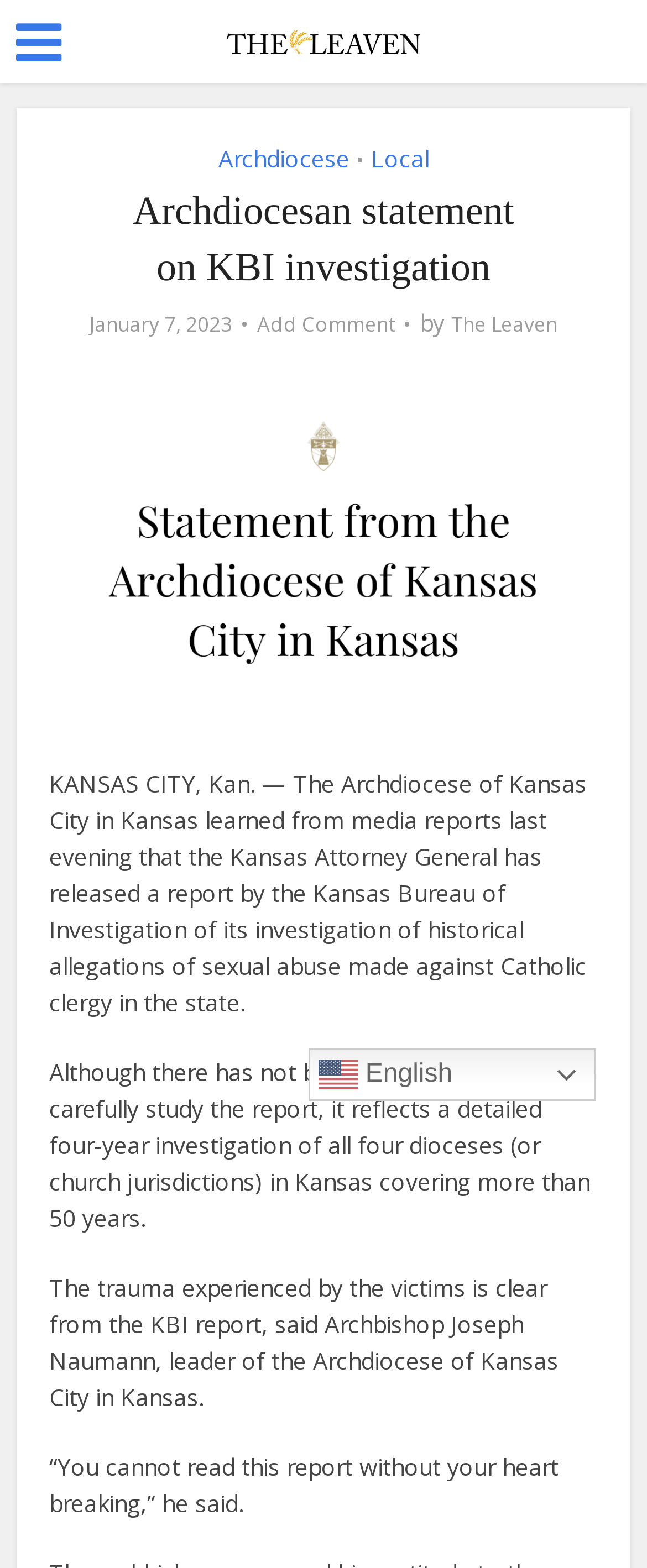Please provide the main heading of the webpage content.

Archdiocesan statement on KBI investigation